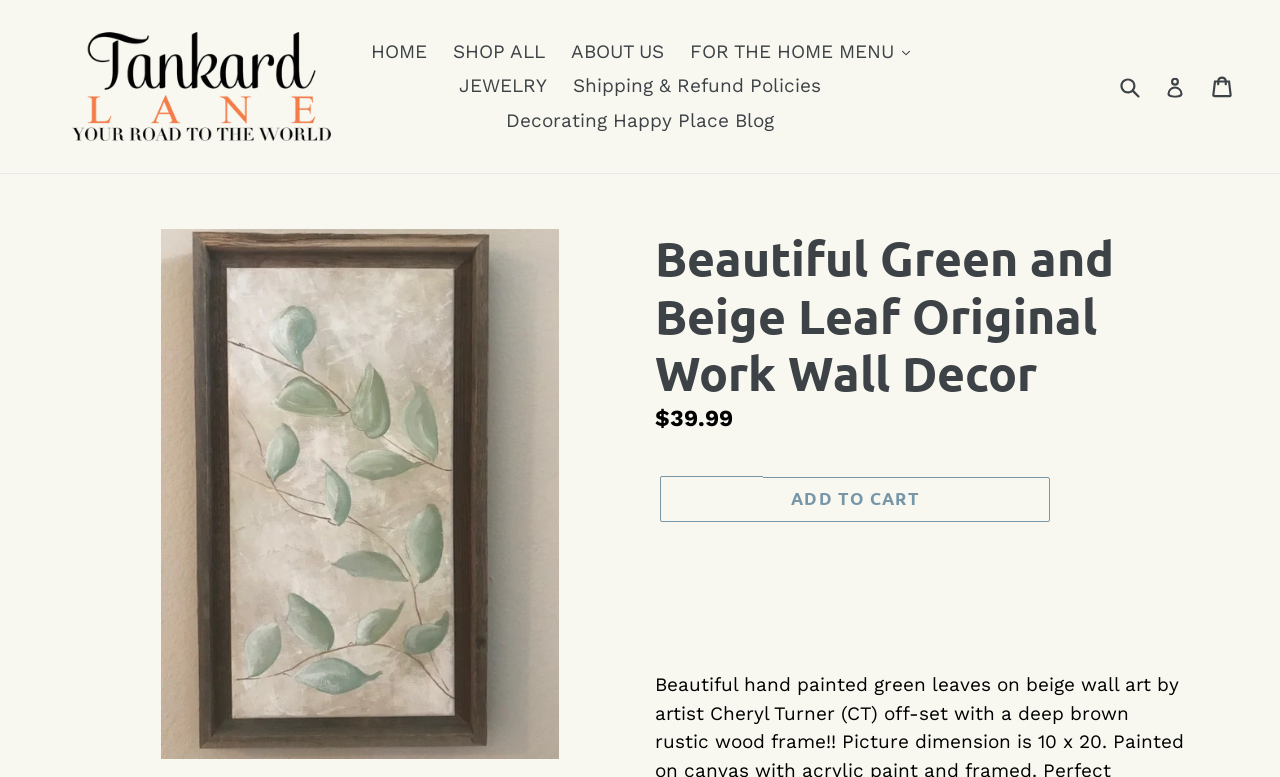What is the function of the button with the text 'ADD TO CART'?
Based on the screenshot, respond with a single word or phrase.

Add item to cart